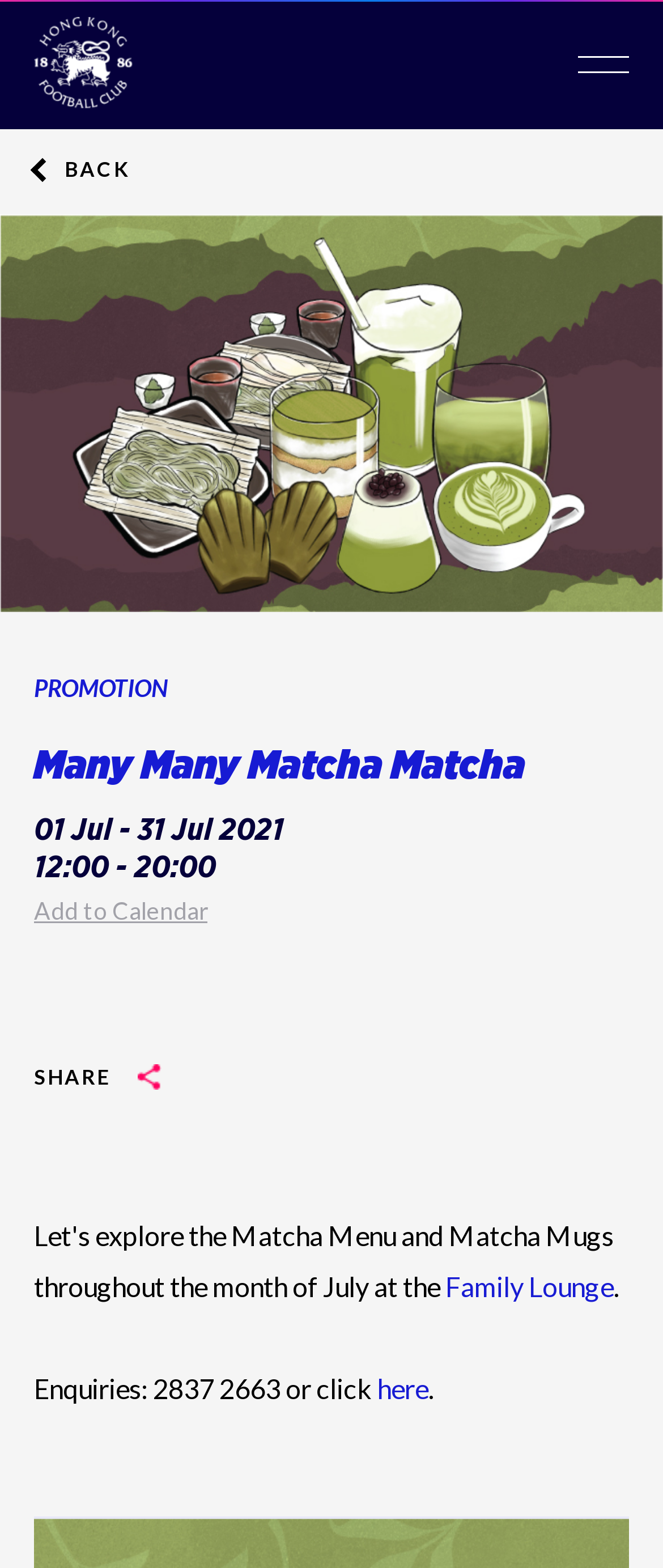Please specify the bounding box coordinates of the area that should be clicked to accomplish the following instruction: "Click the BACK button". The coordinates should consist of four float numbers between 0 and 1, i.e., [left, top, right, bottom].

[0.051, 0.1, 0.195, 0.116]